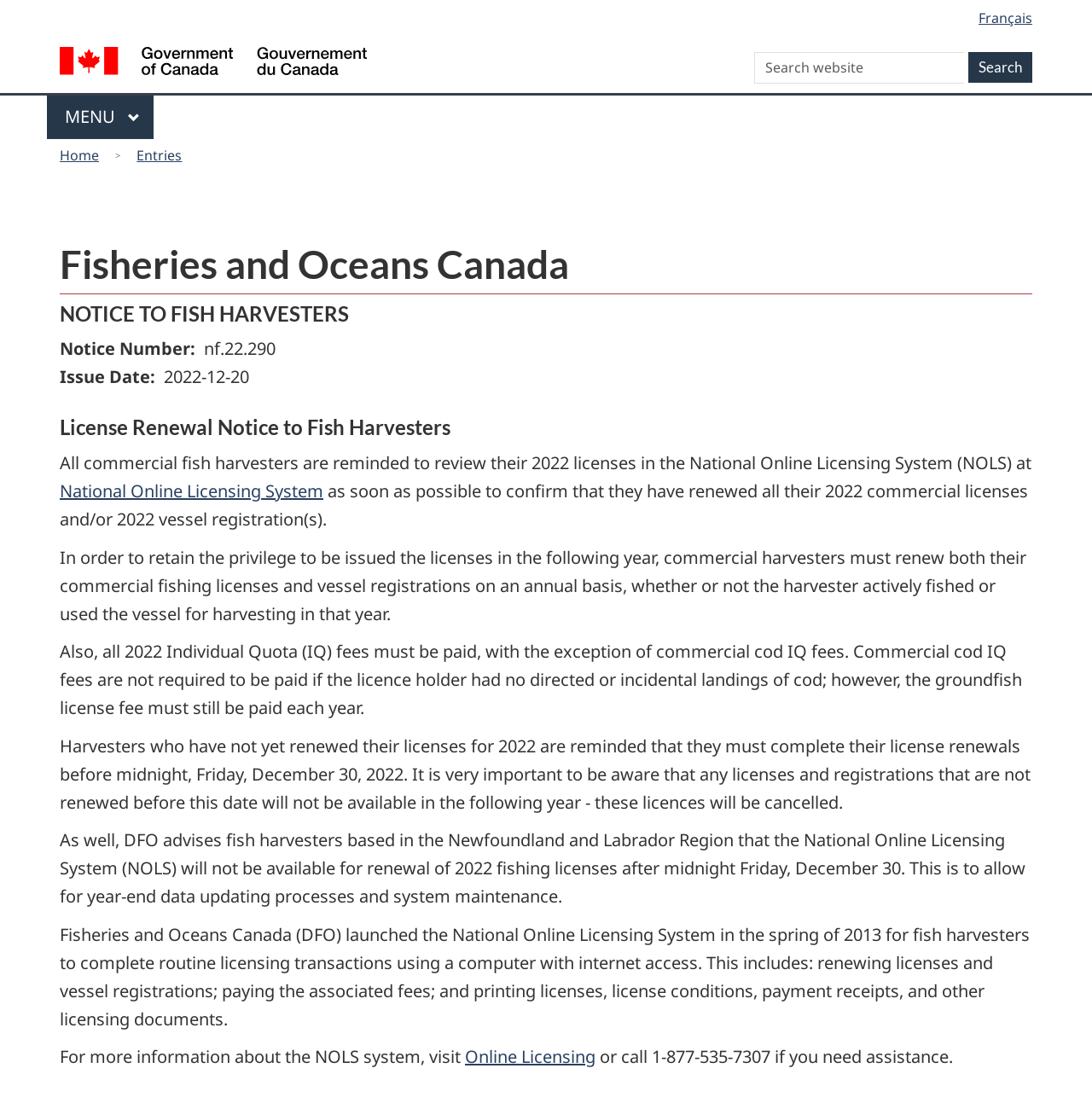Using the information in the image, could you please answer the following question in detail:
Who launched the National Online Licensing System?

According to the webpage, Fisheries and Oceans Canada (DFO) launched the National Online Licensing System in the spring of 2013 for fish harvesters to complete routine licensing transactions.